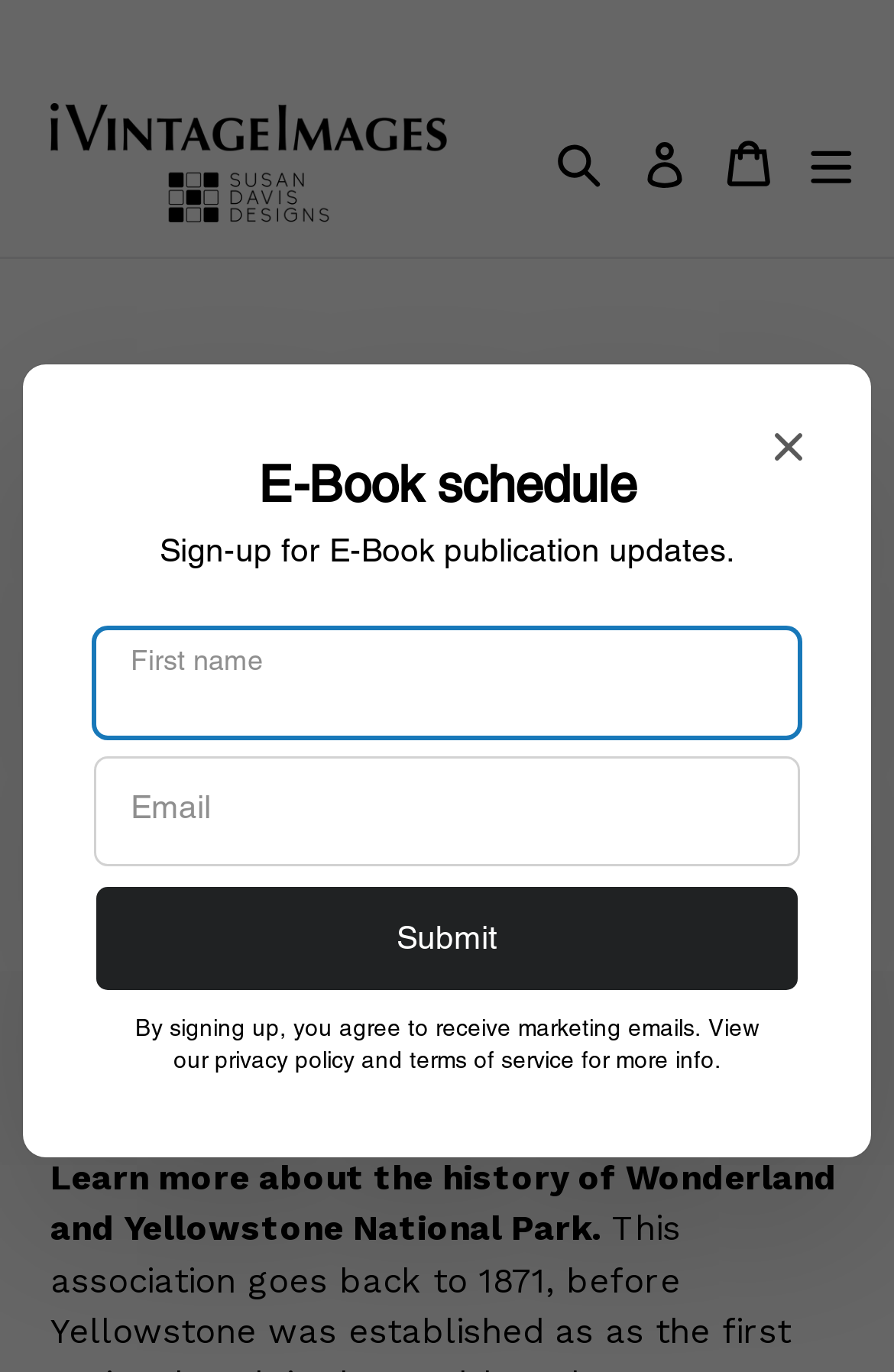What is the name of the author mentioned on the webpage?
Could you give a comprehensive explanation in response to this question?

The author's name 'Jack Davis' is mentioned below the main heading 'WONDERLAND - YELLOWSTONE NATIONAL PARK', indicating that he is the author of the content on the webpage.